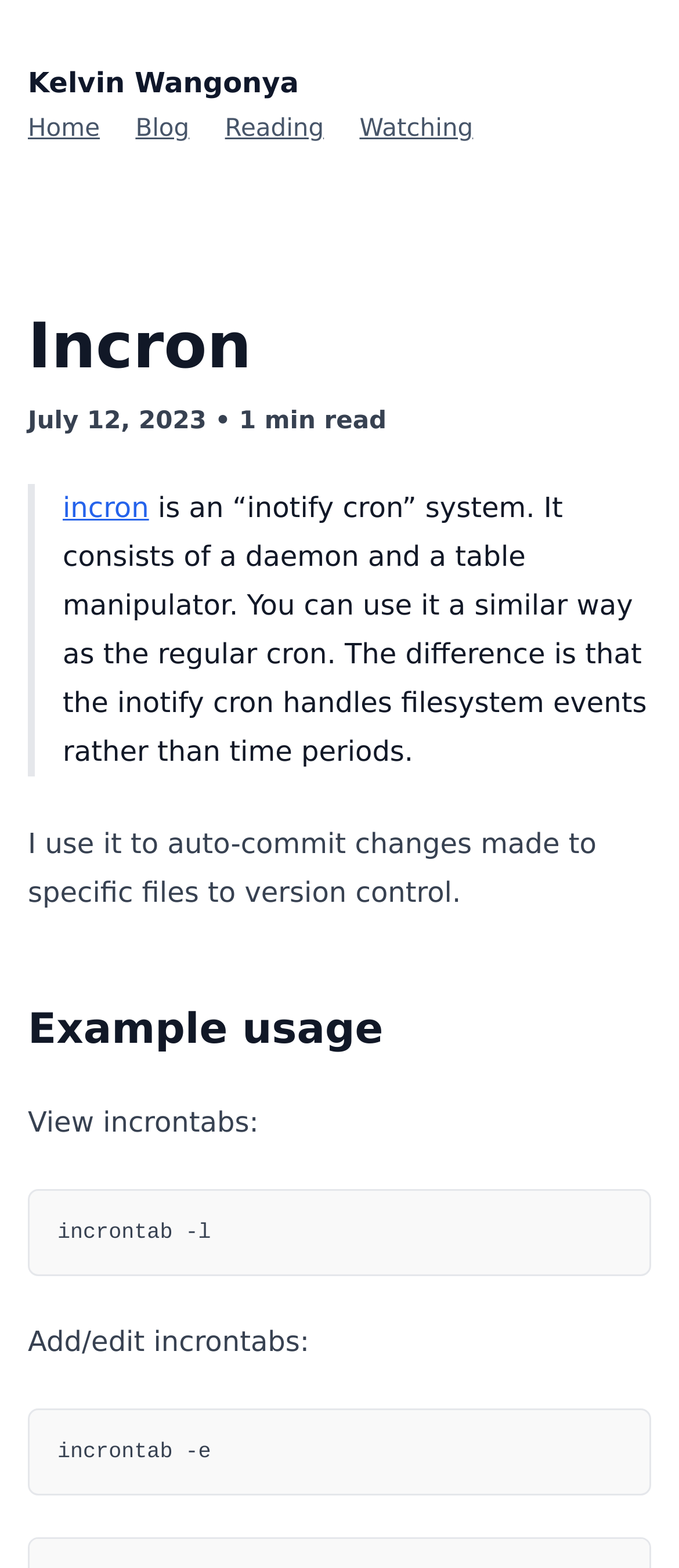Could you highlight the region that needs to be clicked to execute the instruction: "read about incron"?

[0.092, 0.313, 0.219, 0.334]